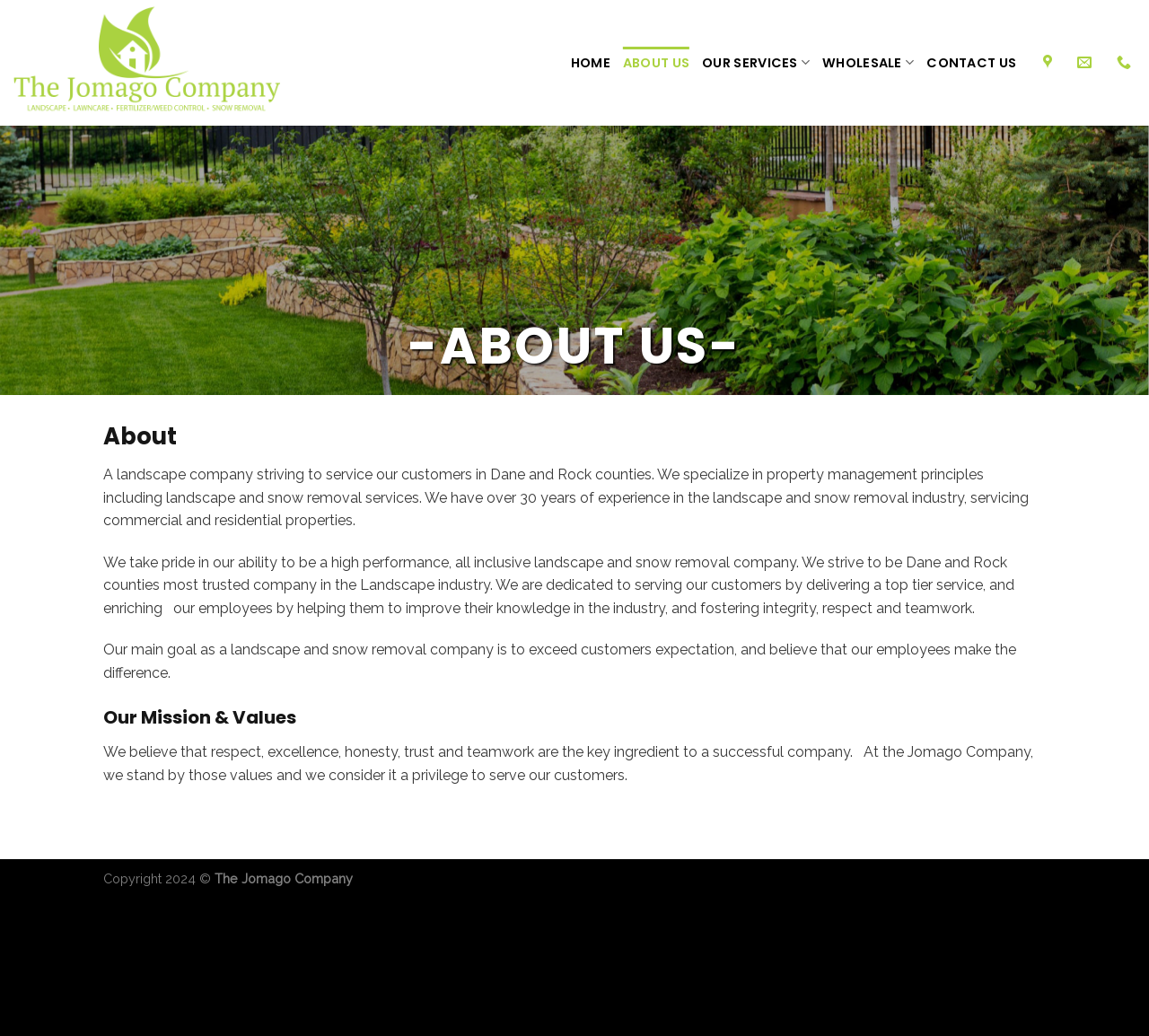Find the bounding box of the UI element described as follows: "title="jg@thejomagocompany.com"".

[0.937, 0.044, 0.954, 0.078]